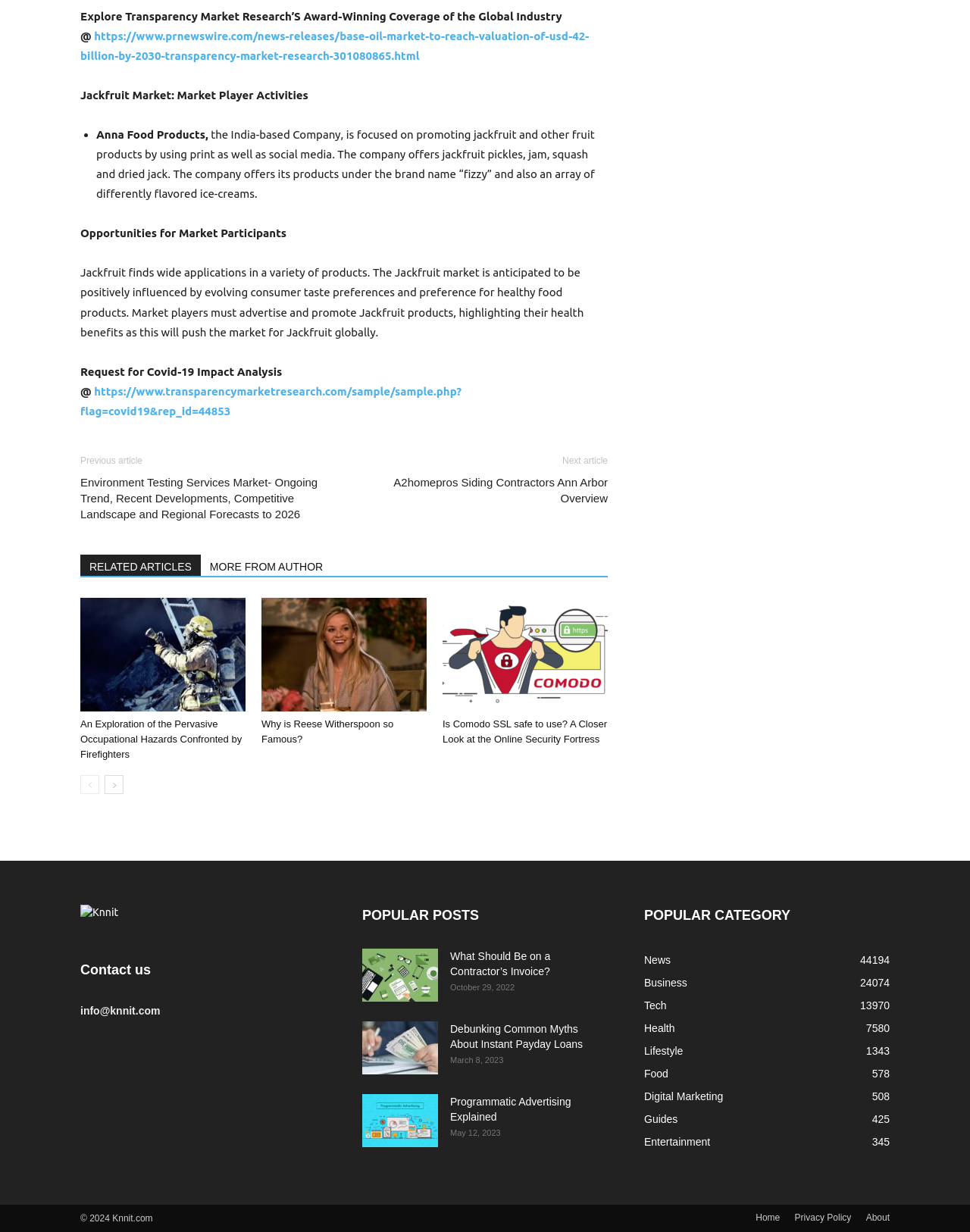Provide the bounding box coordinates of the area you need to click to execute the following instruction: "Read the article about 'Jackfruit Market: Market Player Activities'".

[0.083, 0.072, 0.318, 0.082]